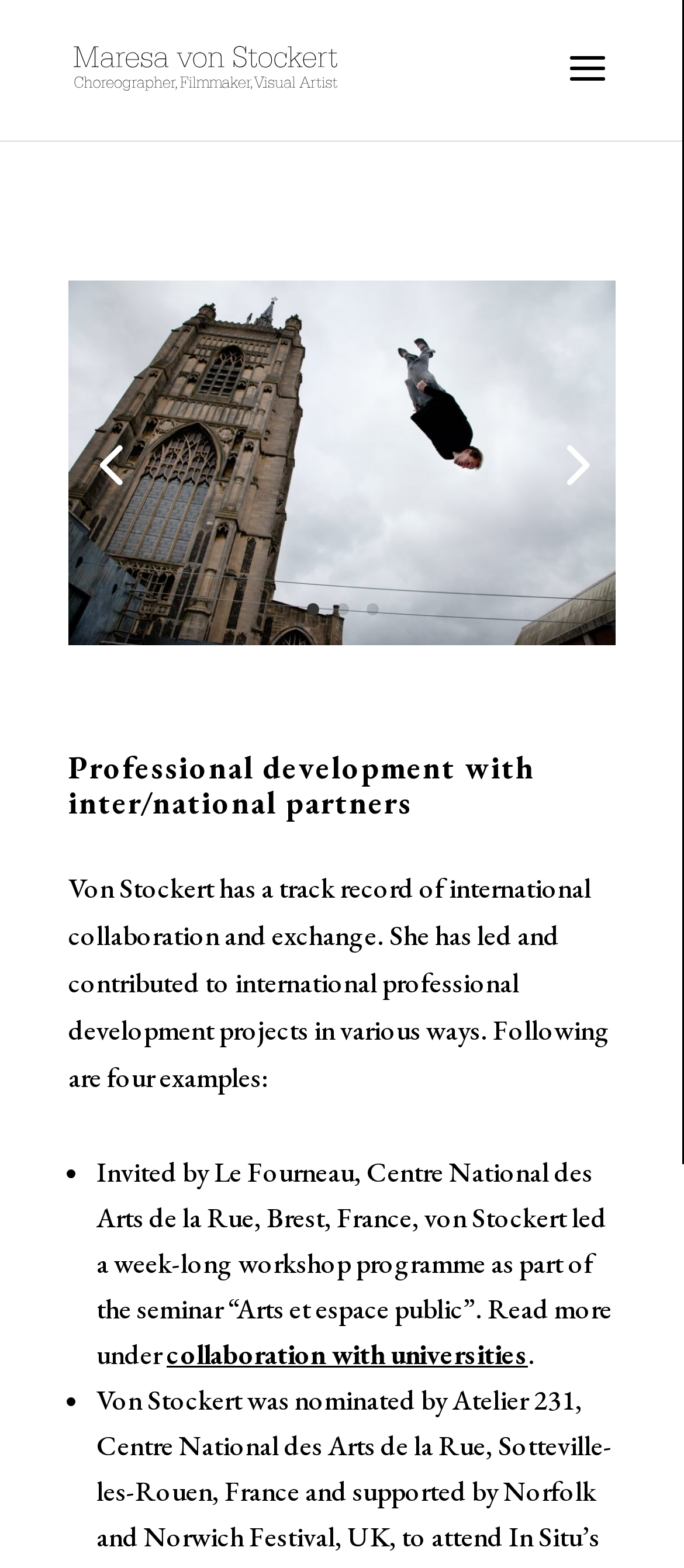Provide the bounding box coordinates of the section that needs to be clicked to accomplish the following instruction: "Read the article by Alpha Male FTS."

None